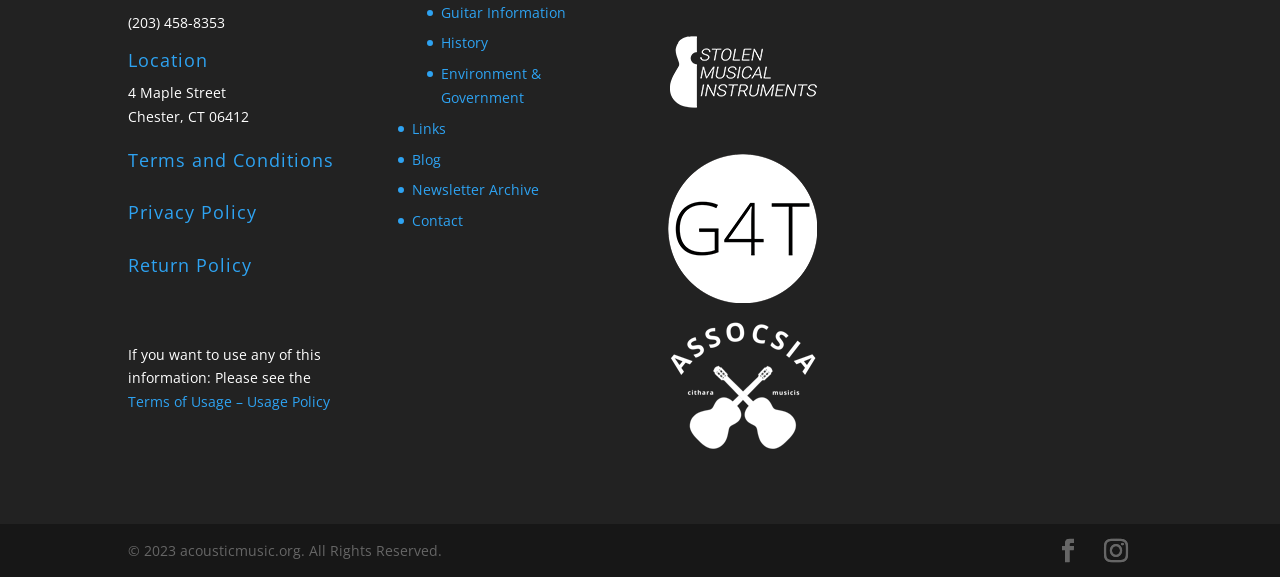What are the three policies listed on the webpage?
Please respond to the question with as much detail as possible.

The three policies are listed as separate heading elements, each with a link element underneath. The policies are 'Terms and Conditions', 'Privacy Policy', and 'Return Policy'.